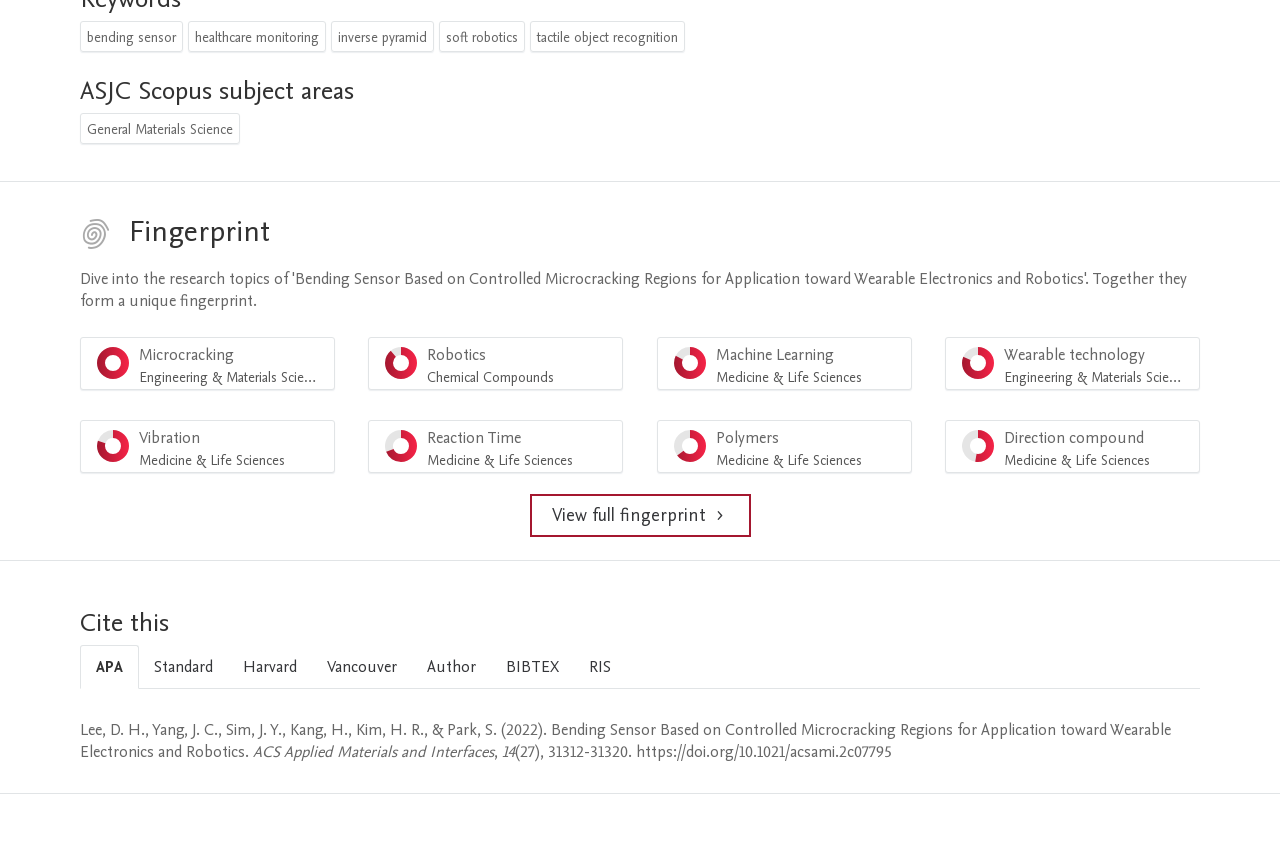What is the title of the publication?
Based on the visual content, answer with a single word or a brief phrase.

ACS Applied Materials and Interfaces